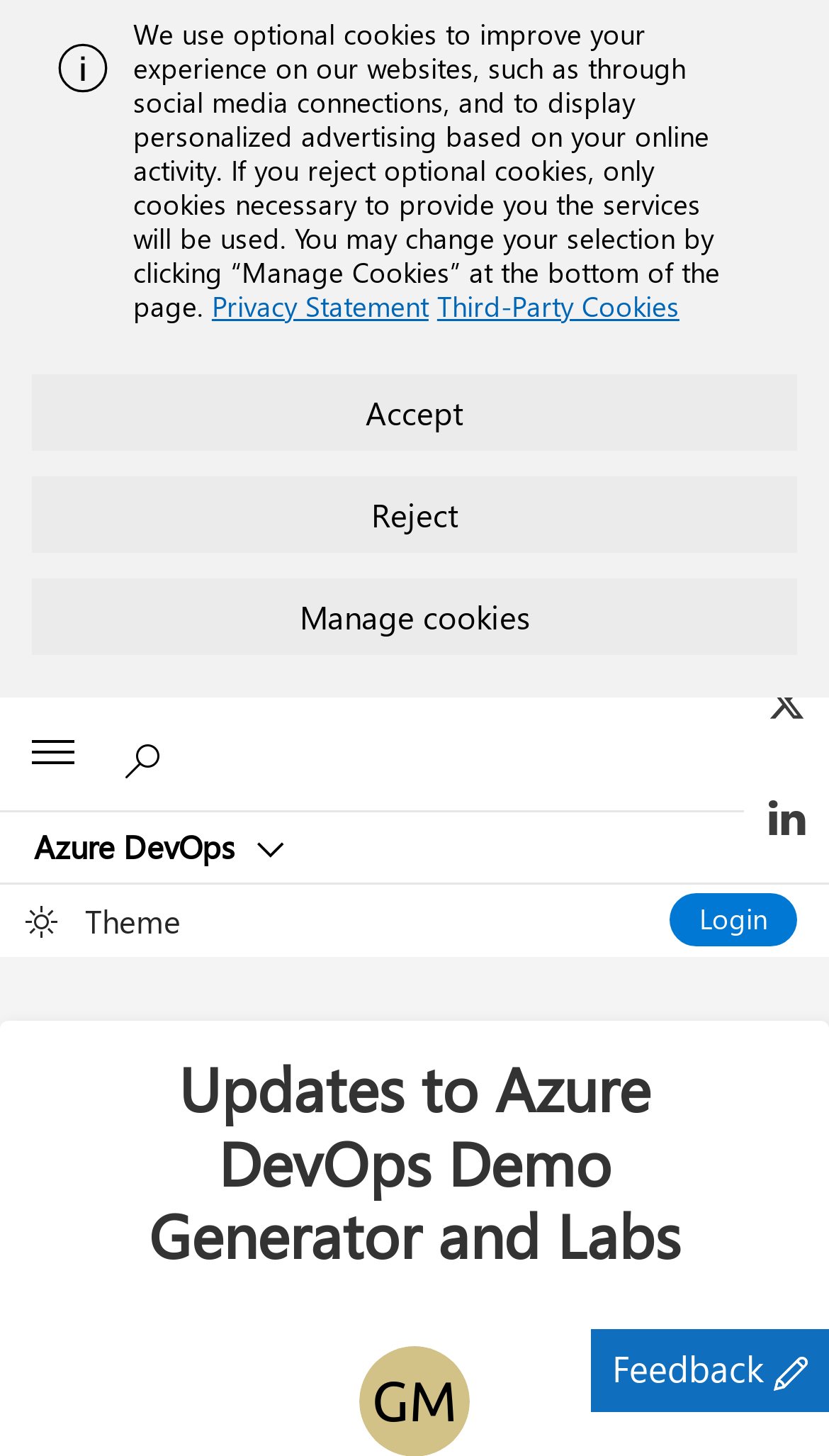Describe the webpage in detail, including text, images, and layout.

The webpage is about updates to Azure DevOps Demo Generator and Labs, as indicated by the title. At the top, there is an alert section that takes up almost the full width of the page, with an image on the left side. Below the alert section, there is a notification about the use of cookies, which spans across most of the page's width. This notification includes links to the Privacy Statement and Third-Party Cookies.

On the top-right corner, there are three buttons: Accept, Reject, and Manage cookies. Below these buttons, there is a section with three expandable buttons: All Microsoft, Azure DevOps, and Select light or dark theme. The Azure DevOps button has a label "Azure DevOps" next to it.

On the top-right side, there is a link to Microsoft, and below it, a link to Login. Next to the Login link, there is a disabled Search button. Above the Search button, there is a heading that repeats the title of the webpage.

On the right side of the page, there are social media links to share the content on Facebook, Twitter, and LinkedIn, each accompanied by an image. Below these links, there is a link to comments and a button to provide feedback, which features an image of the usabilla icon.

The overall structure of the webpage is divided into sections, with clear headings and concise text. There are several images and buttons scattered throughout the page, but they do not overwhelm the content.